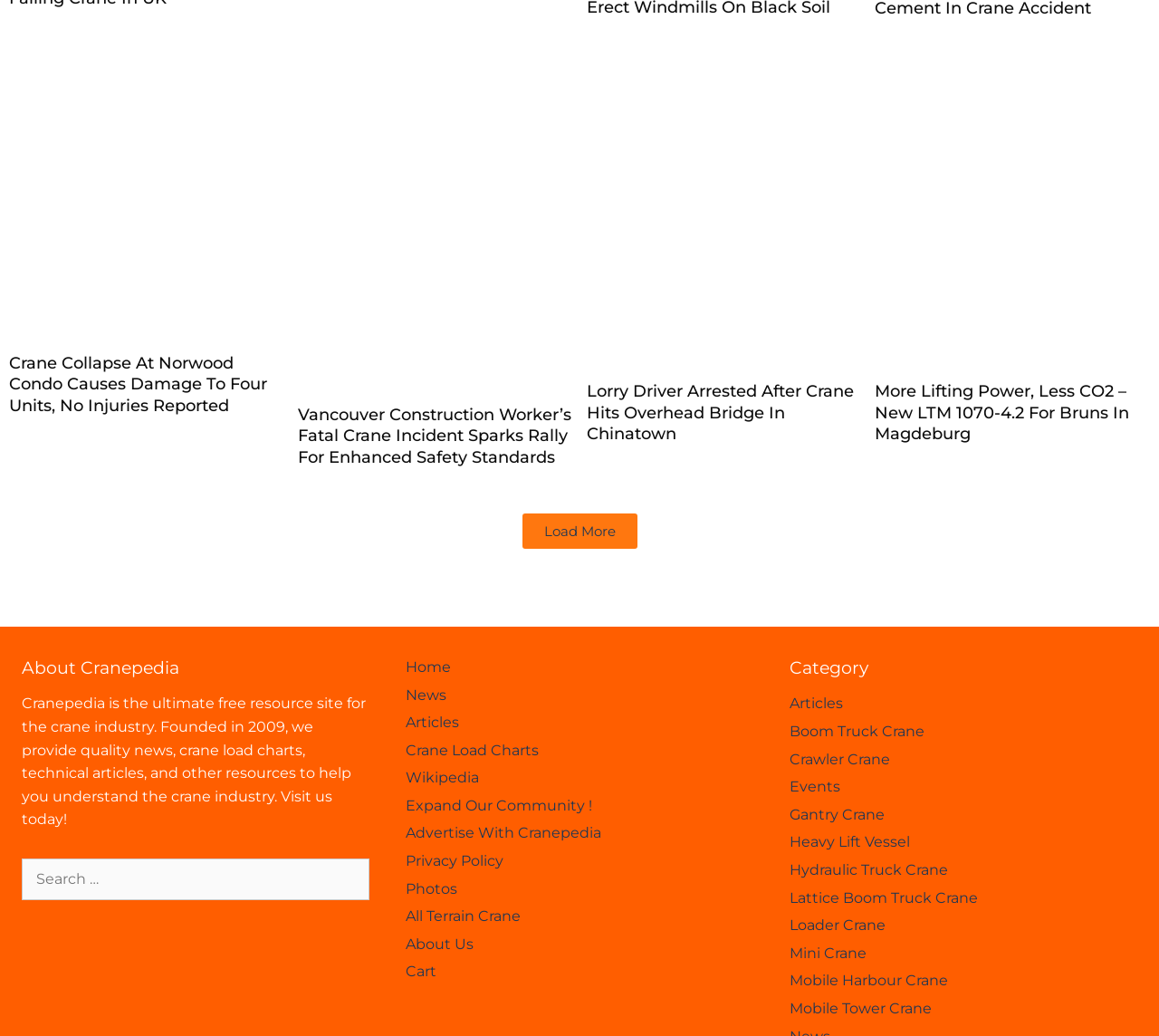Could you provide the bounding box coordinates for the portion of the screen to click to complete this instruction: "Search for something"?

[0.019, 0.829, 0.319, 0.869]